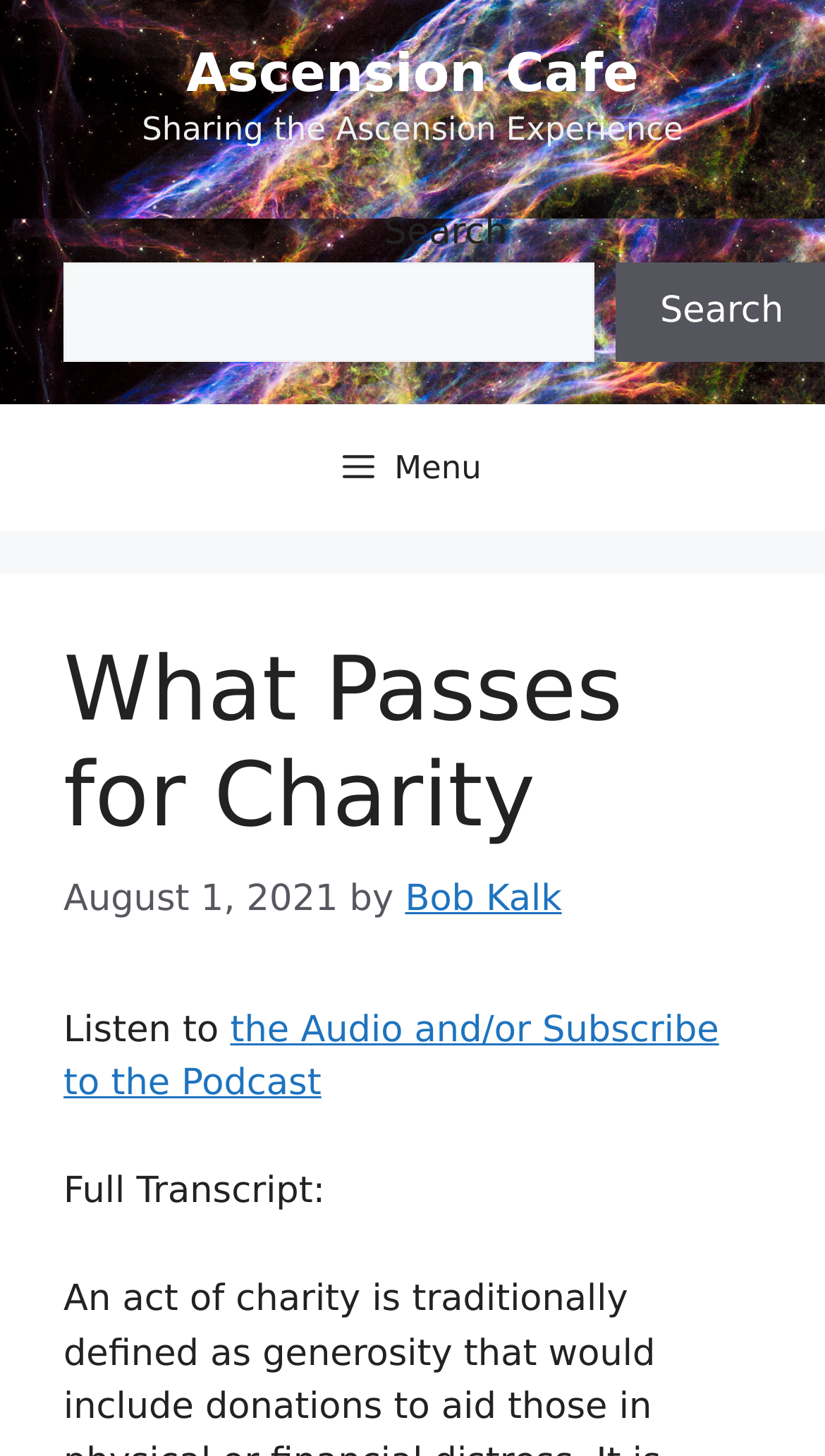Locate the primary heading on the webpage and return its text.

What Passes for Charity